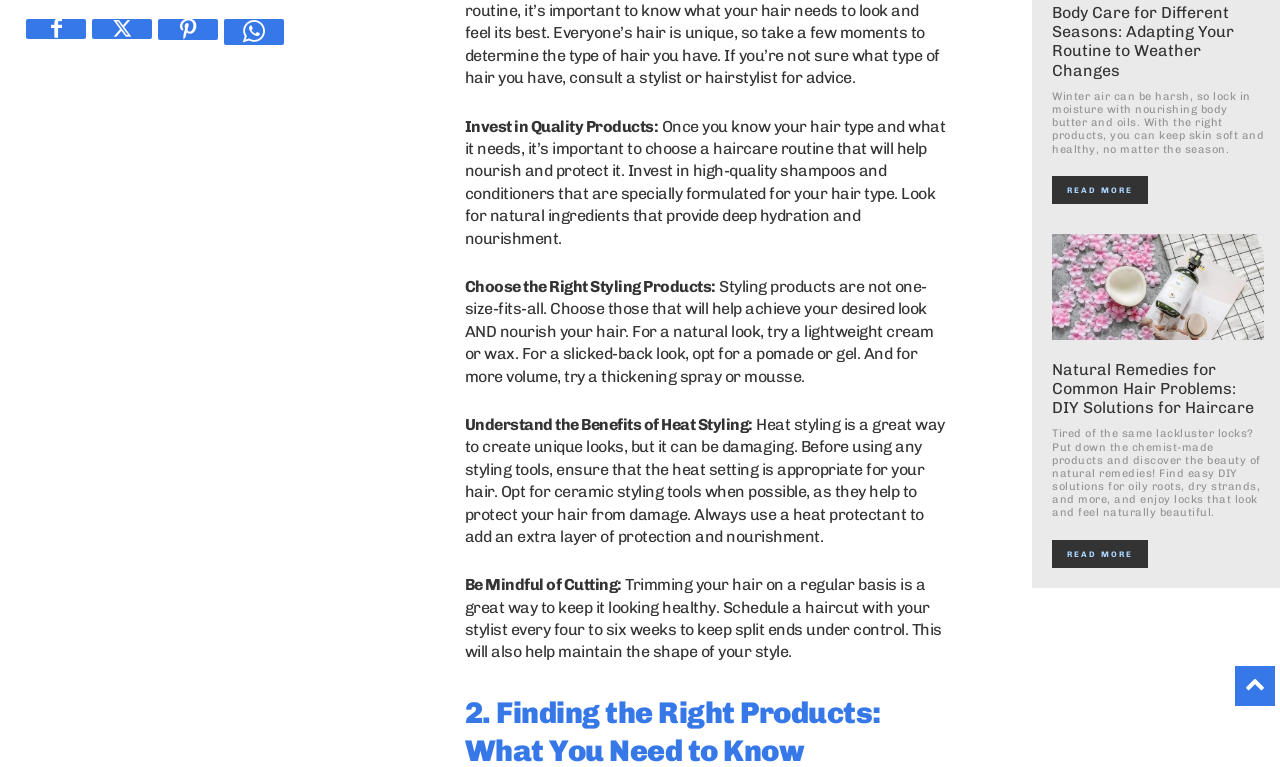Using the element description: "Read more", determine the bounding box coordinates. The coordinates should be in the format [left, top, right, bottom], with values between 0 and 1.

[0.822, 0.704, 0.897, 0.74]